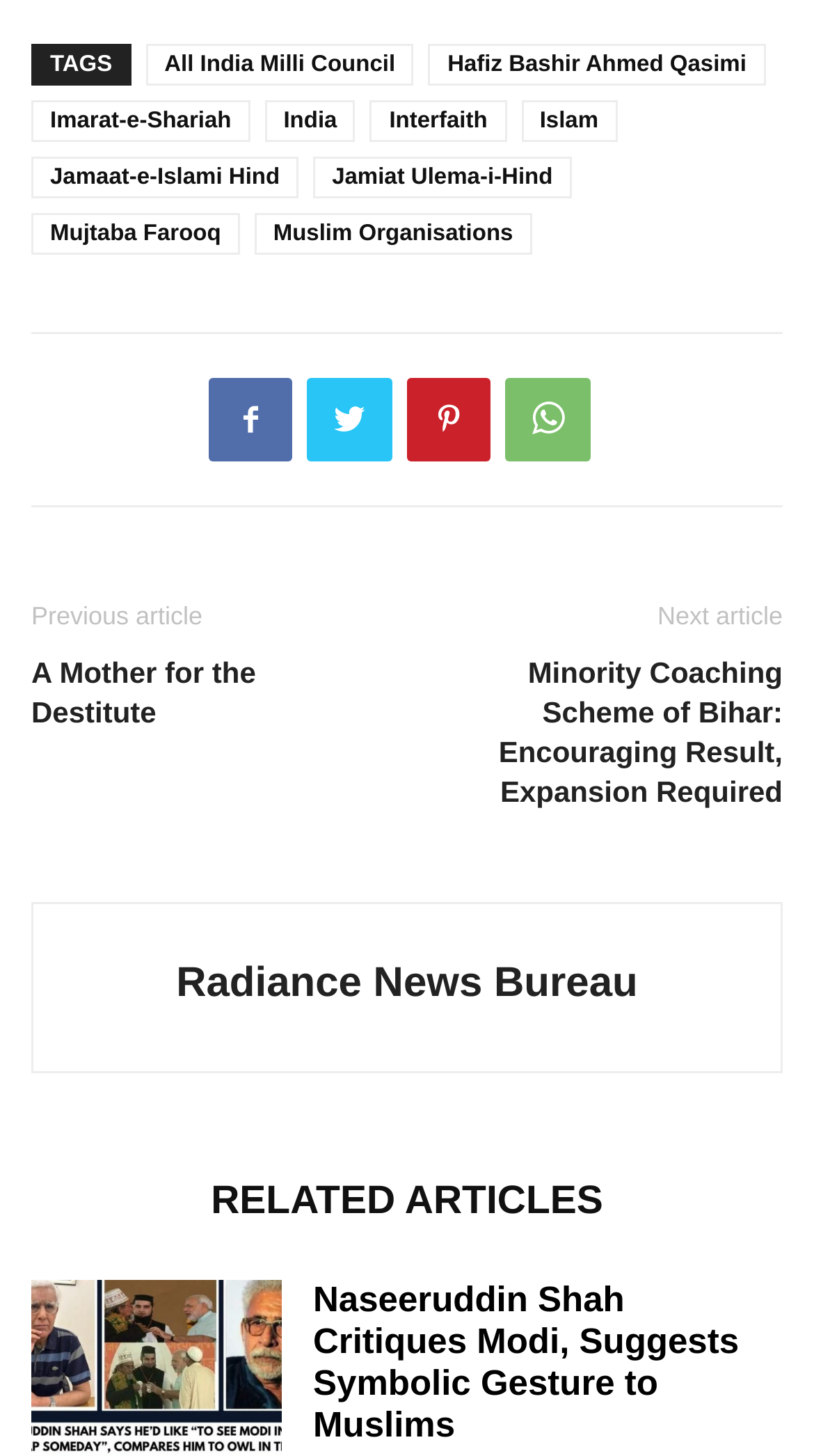Please answer the following question using a single word or phrase: 
How many links are present in the footer section?

11